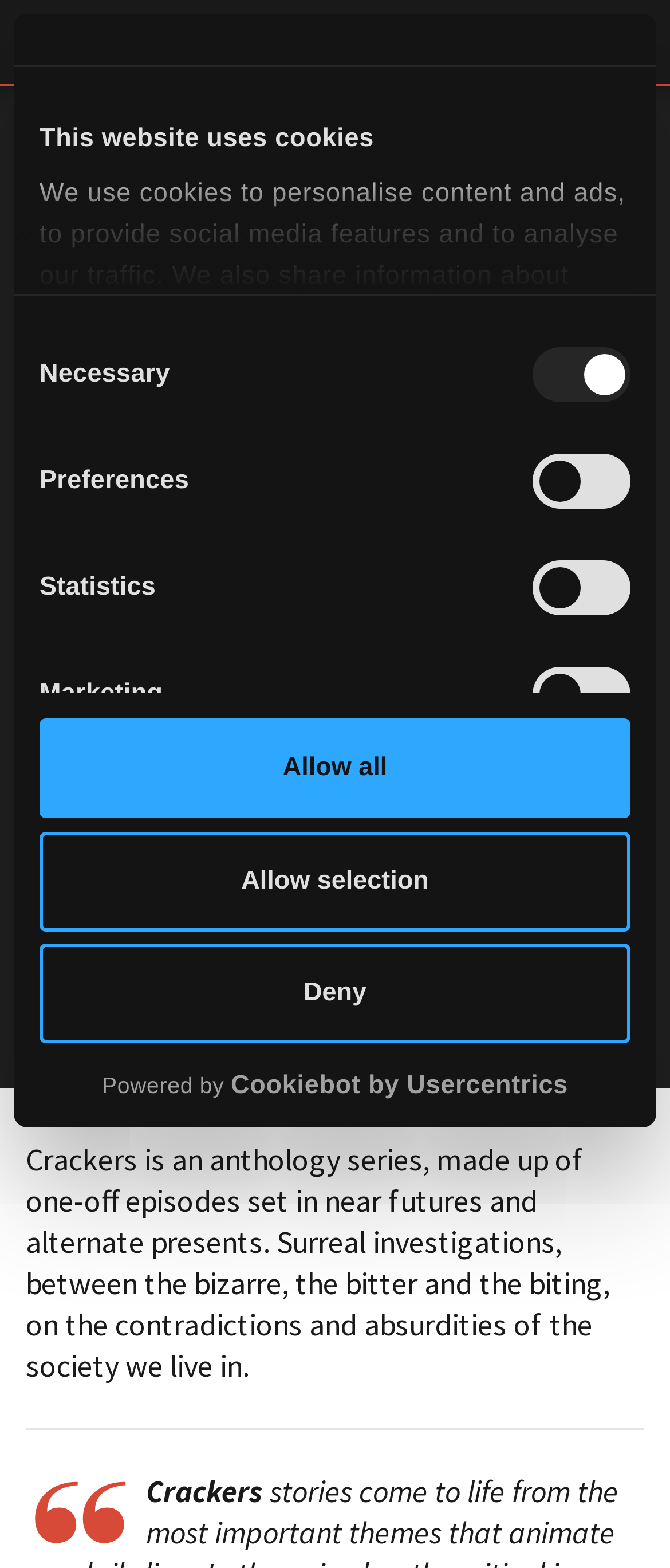Please reply with a single word or brief phrase to the question: 
What is the release year of the TV series?

2024